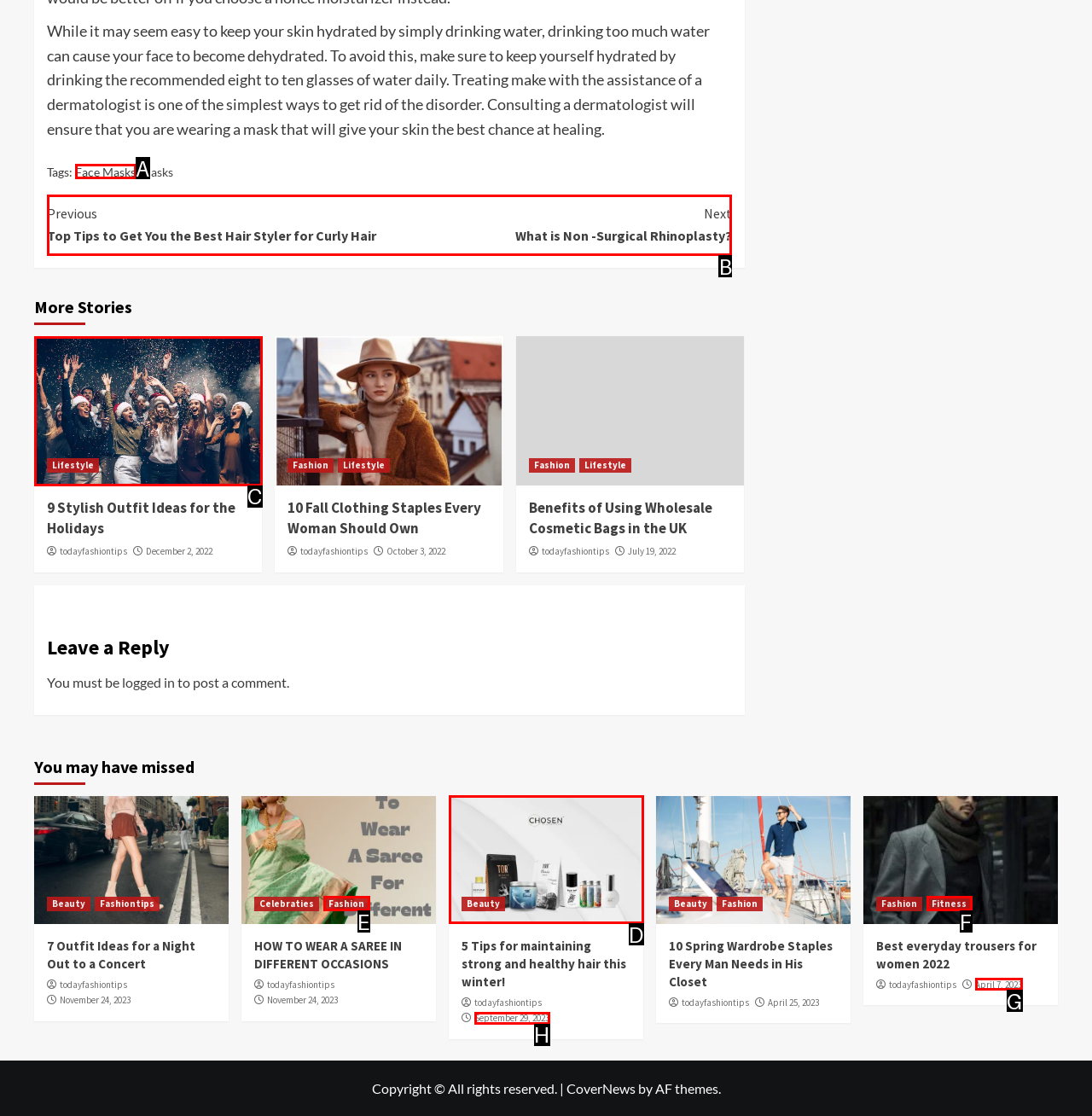Identify the HTML element to click to execute this task: View cart Respond with the letter corresponding to the proper option.

None